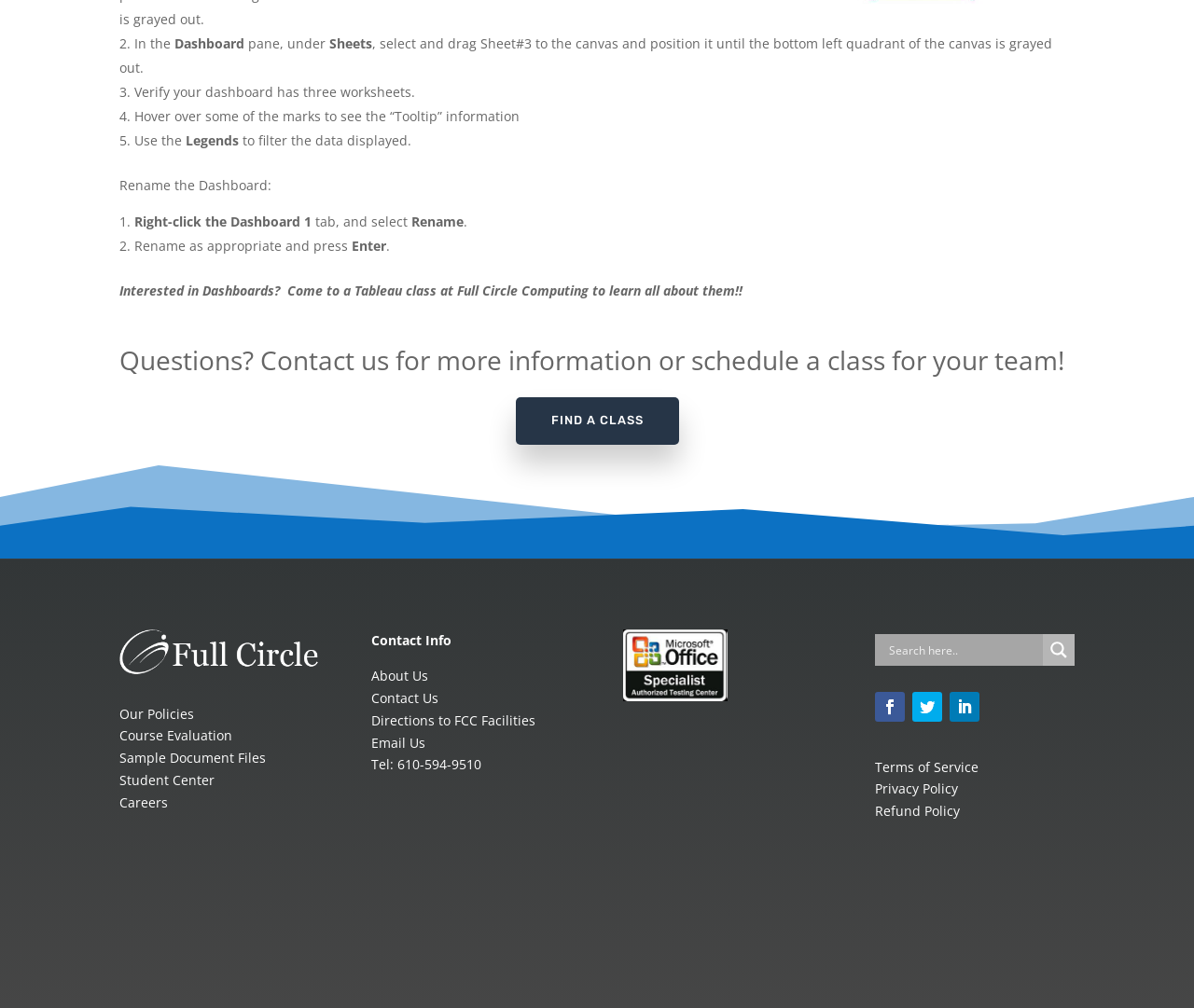Provide a single word or phrase answer to the question: 
What is the first step to rename a dashboard?

Right-click the Dashboard 1 tab